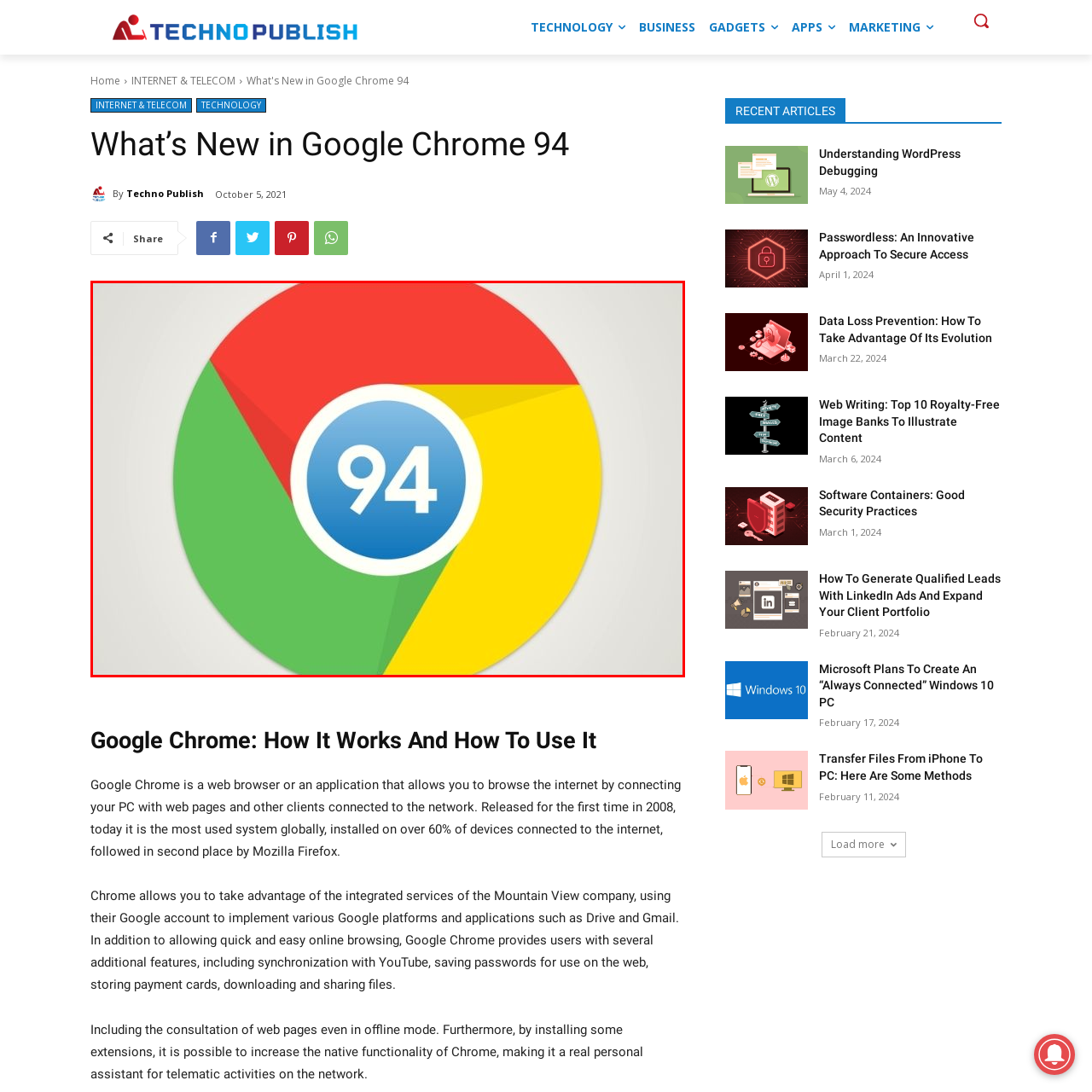Study the image surrounded by the red bounding box and respond as thoroughly as possible to the following question, using the image for reference: What does the circular logo symbolize?

The question asks about the symbolism behind the circular logo of Google Chrome. As per the image, the circular logo, characterized by its distinct segments, symbolizes speed and efficiency, reflecting Chrome's commitment to providing a fast and robust browsing experience.